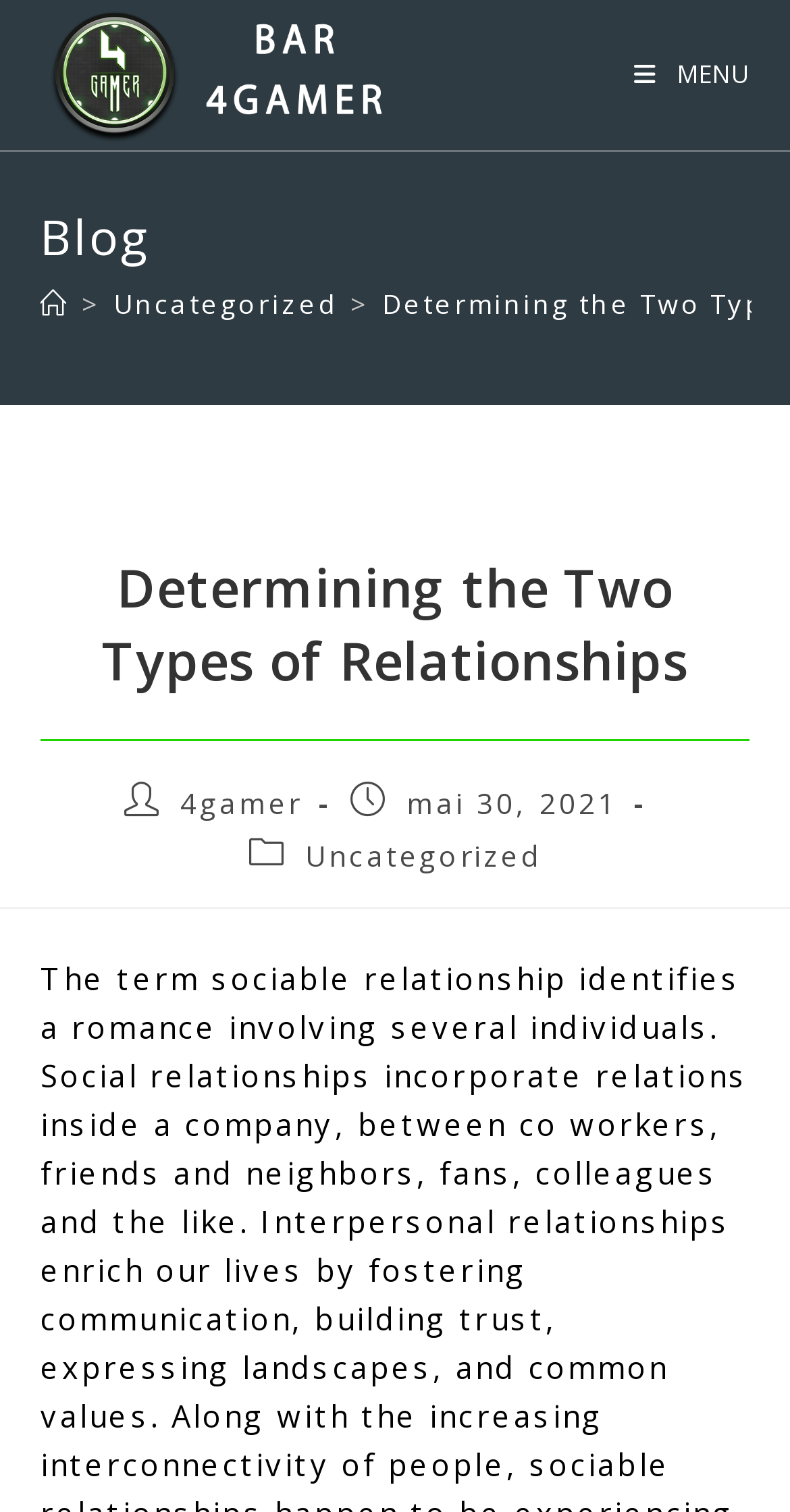Based on the element description: "Uncategorized", identify the UI element and provide its bounding box coordinates. Use four float numbers between 0 and 1, [left, top, right, bottom].

[0.143, 0.188, 0.428, 0.212]